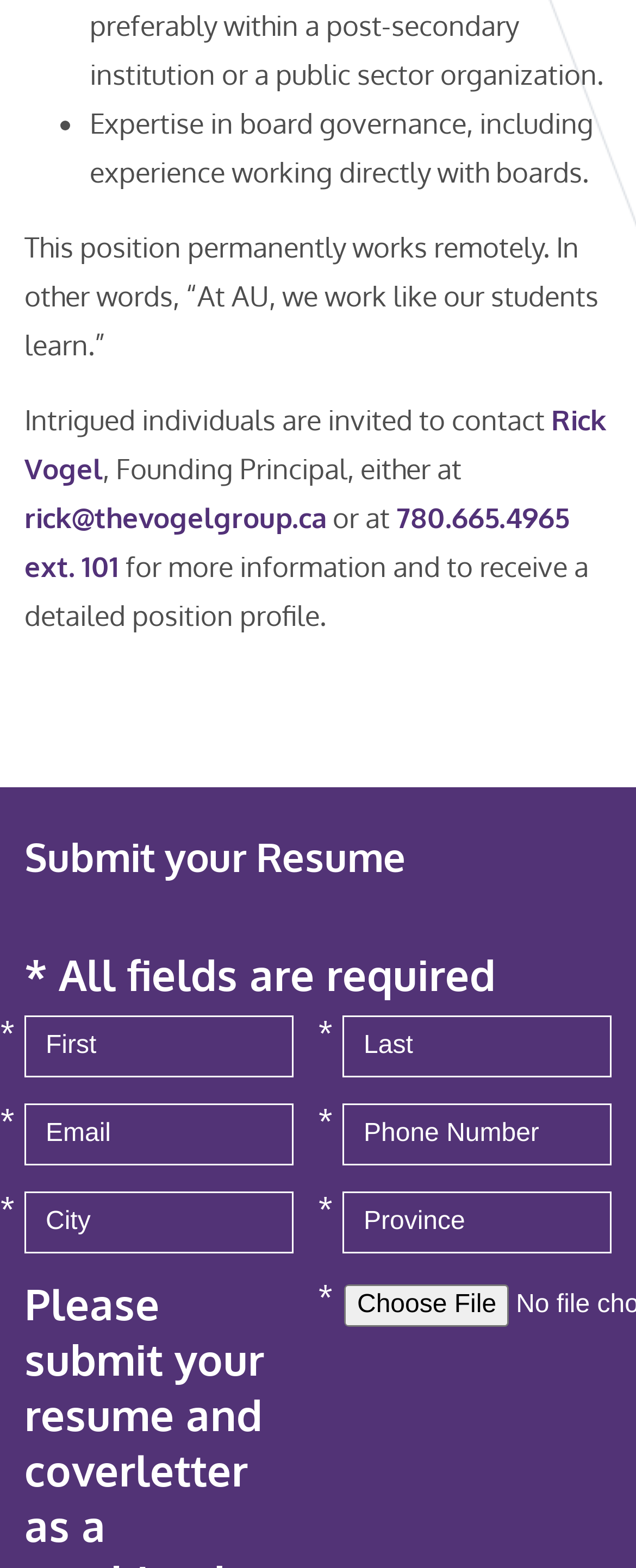Please find the bounding box coordinates of the element that you should click to achieve the following instruction: "Contact Rick Vogel". The coordinates should be presented as four float numbers between 0 and 1: [left, top, right, bottom].

[0.038, 0.257, 0.954, 0.31]